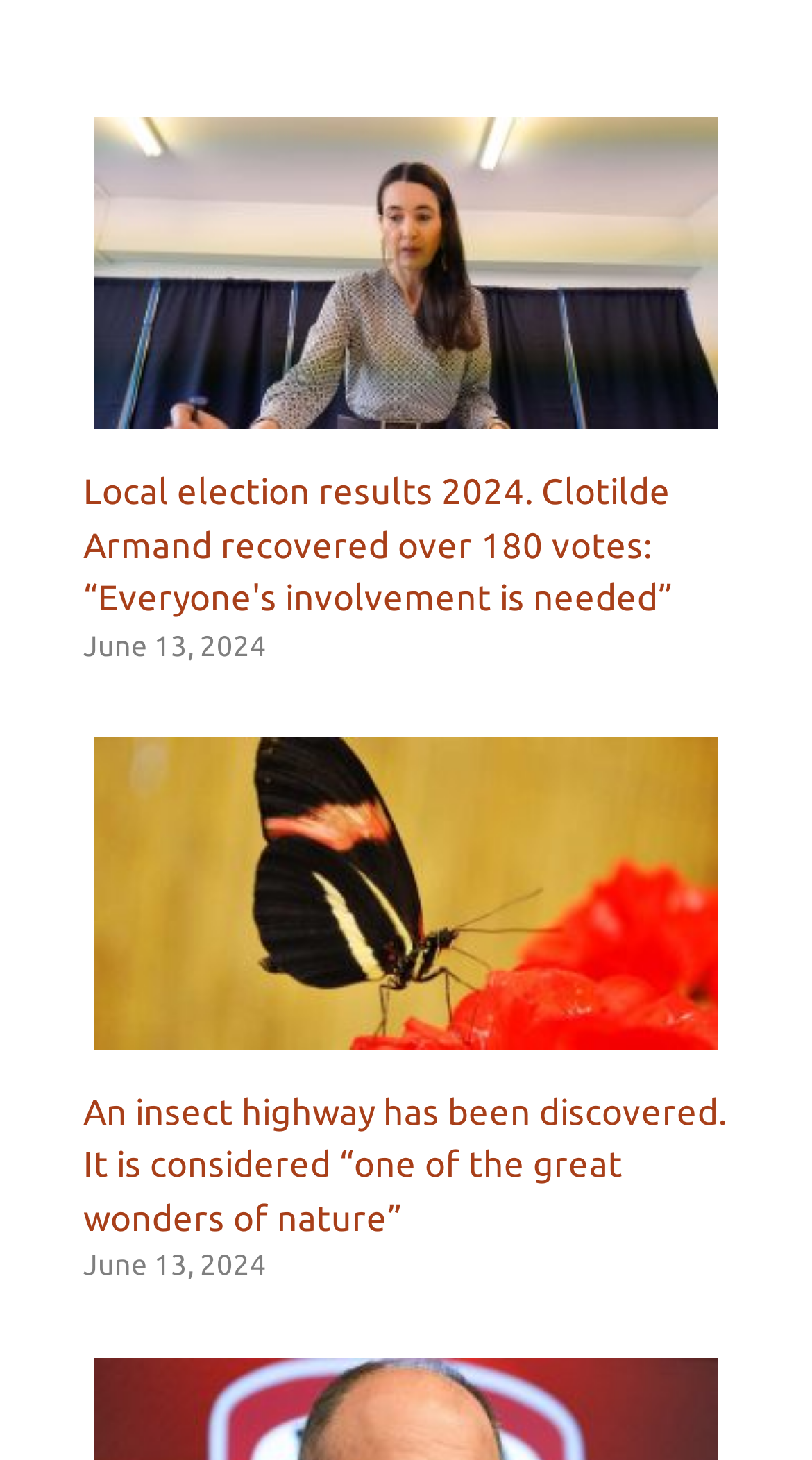Review the image closely and give a comprehensive answer to the question: What is the common theme of the two articles?

The common theme of the two articles is news, as both articles appear to be reporting on recent events, one about local election results and the other about an insect highway discovery.